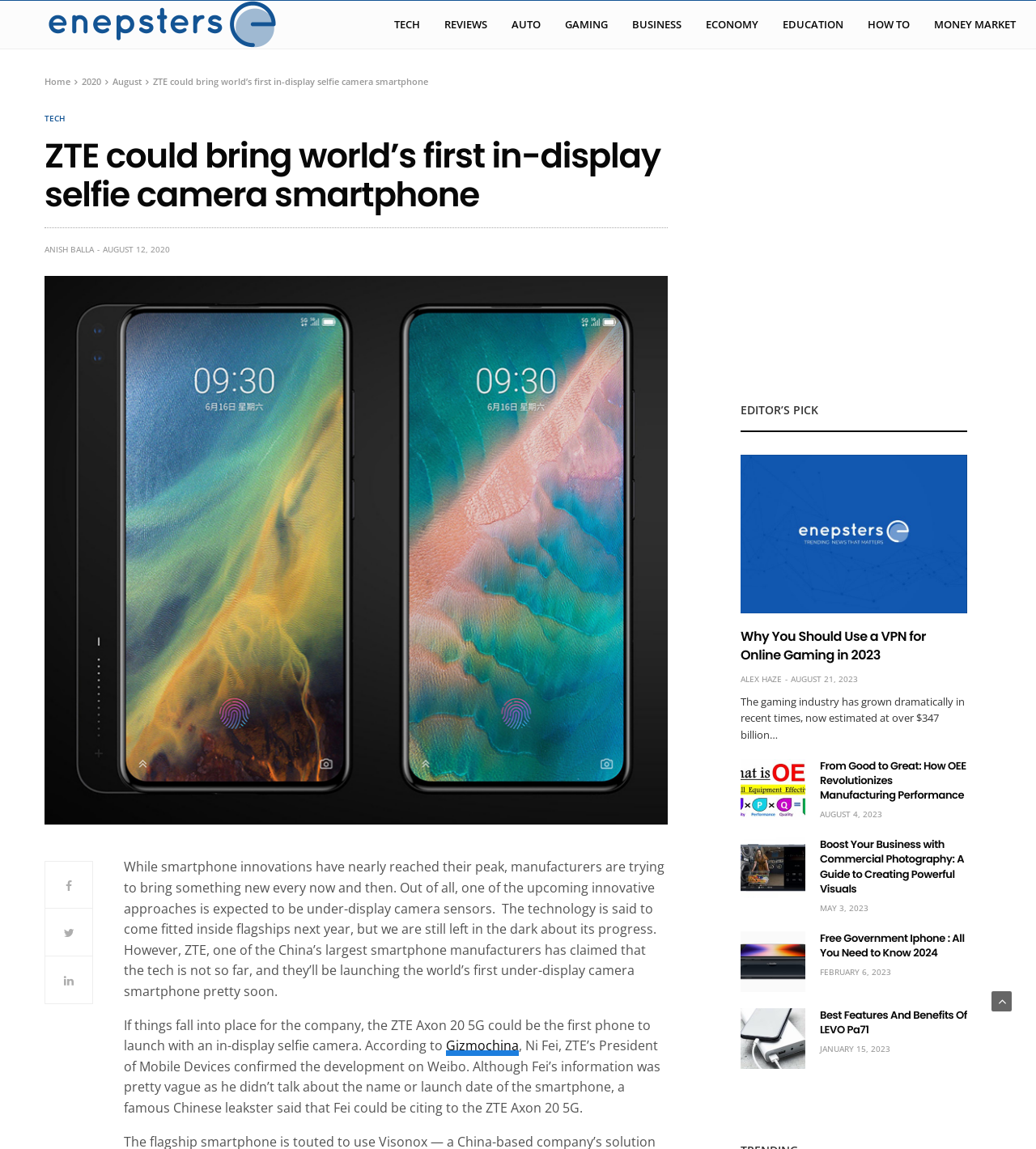Highlight the bounding box of the UI element that corresponds to this description: "Business".

[0.61, 0.014, 0.658, 0.028]